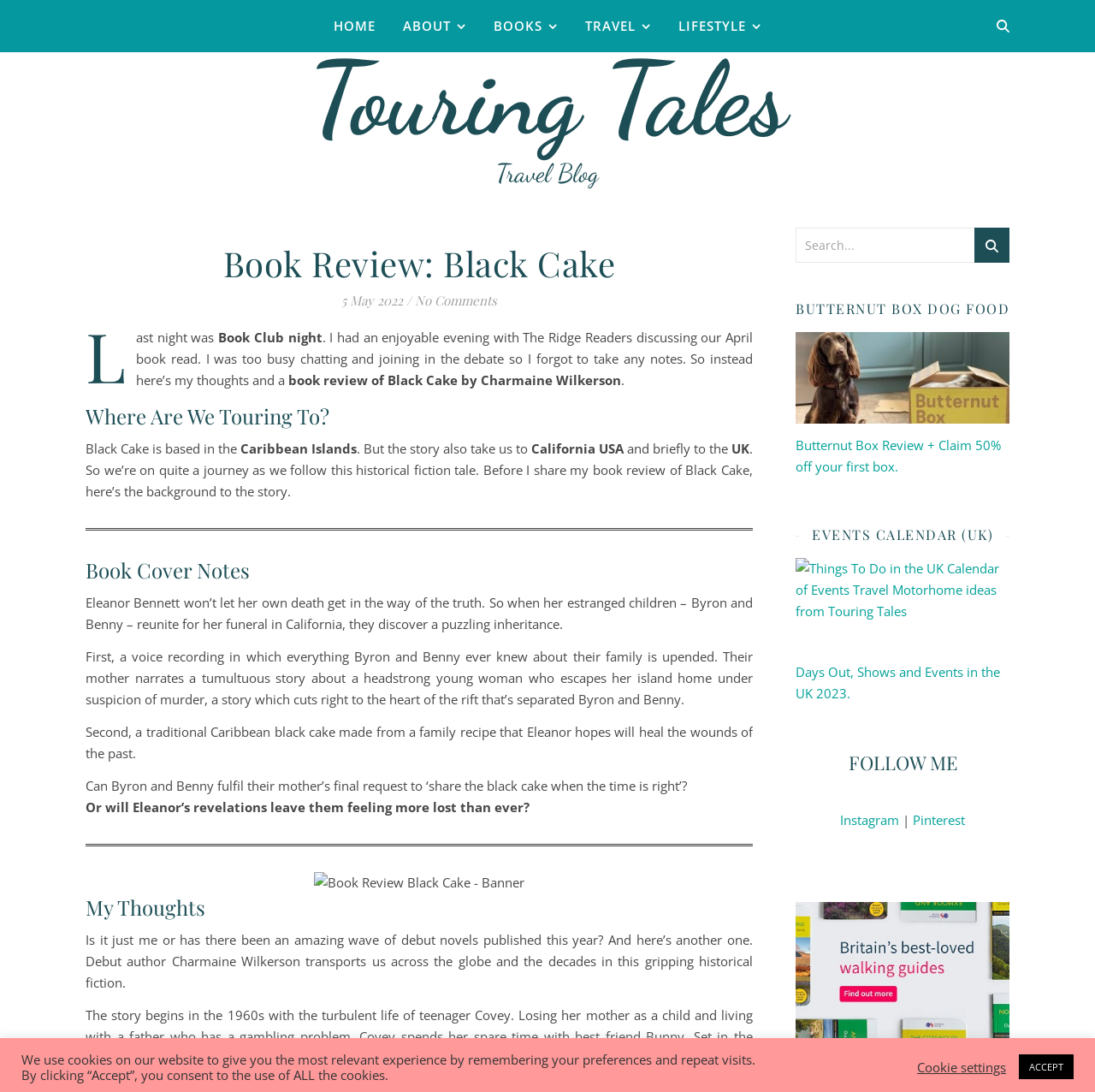Identify the coordinates of the bounding box for the element described below: "alt="Butternut Banner - Coco"". Return the coordinates as four float numbers between 0 and 1: [left, top, right, bottom].

[0.727, 0.304, 0.922, 0.388]